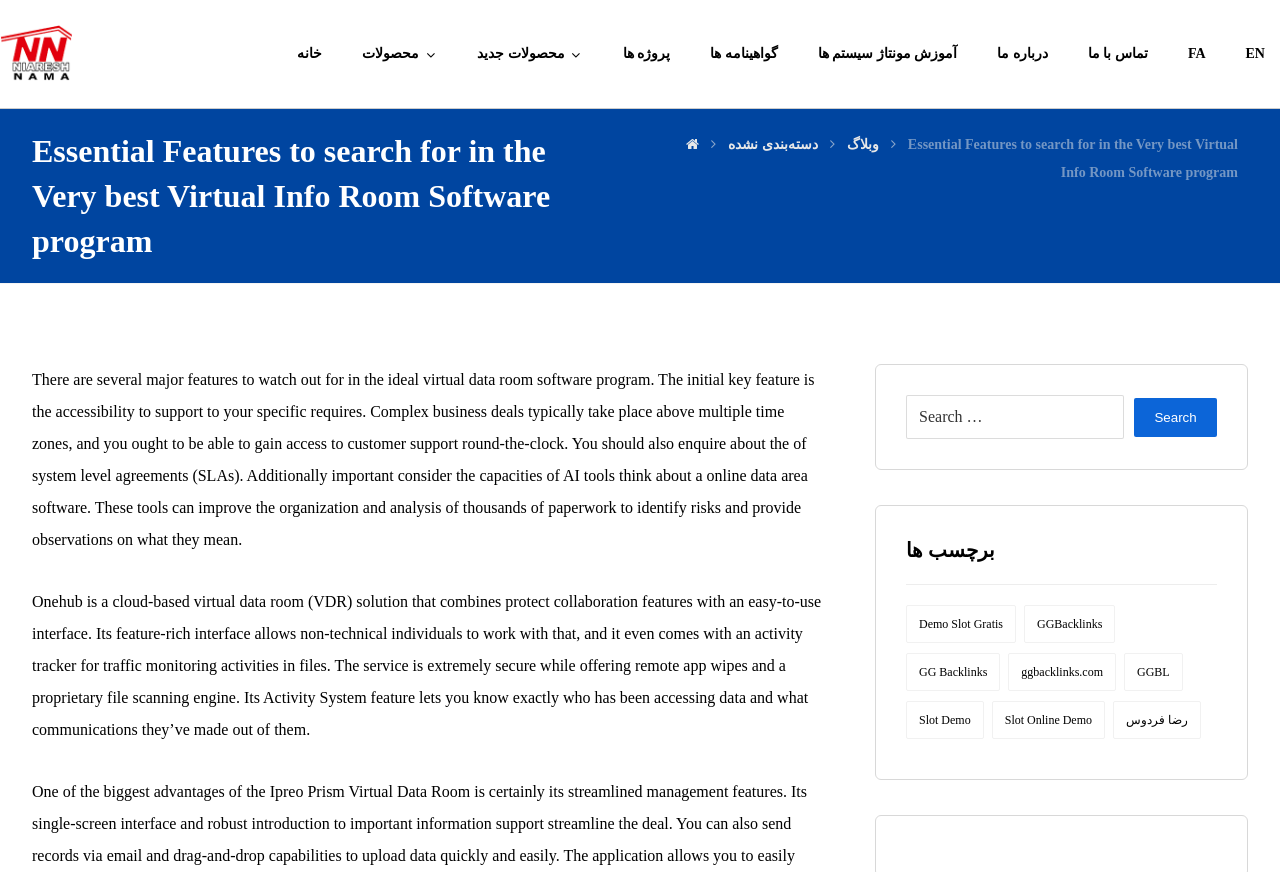Please provide a brief answer to the following inquiry using a single word or phrase:
Is there a search box available on the webpage?

Yes